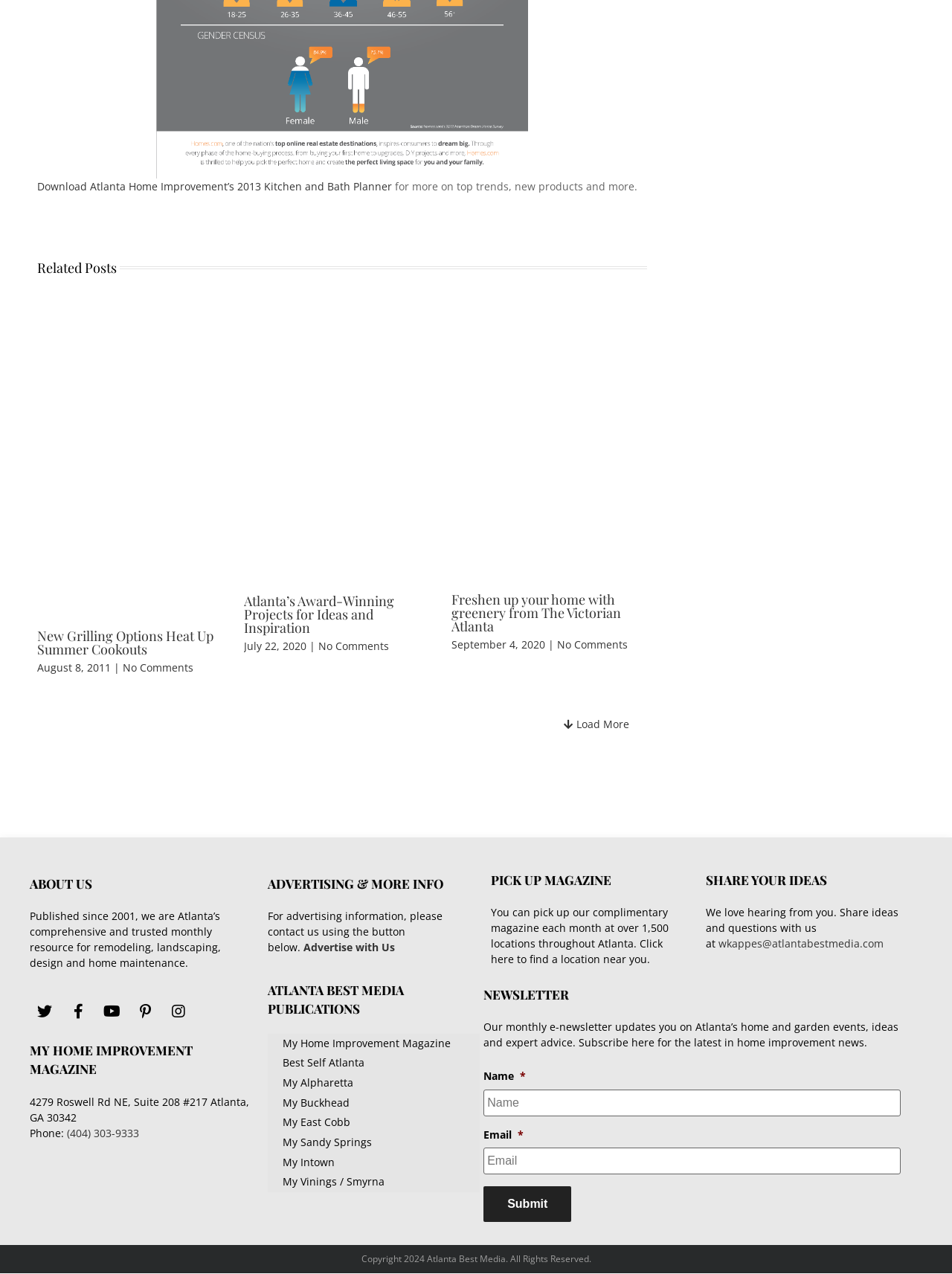Give a concise answer using only one word or phrase for this question:
How many articles are displayed on the main page?

3